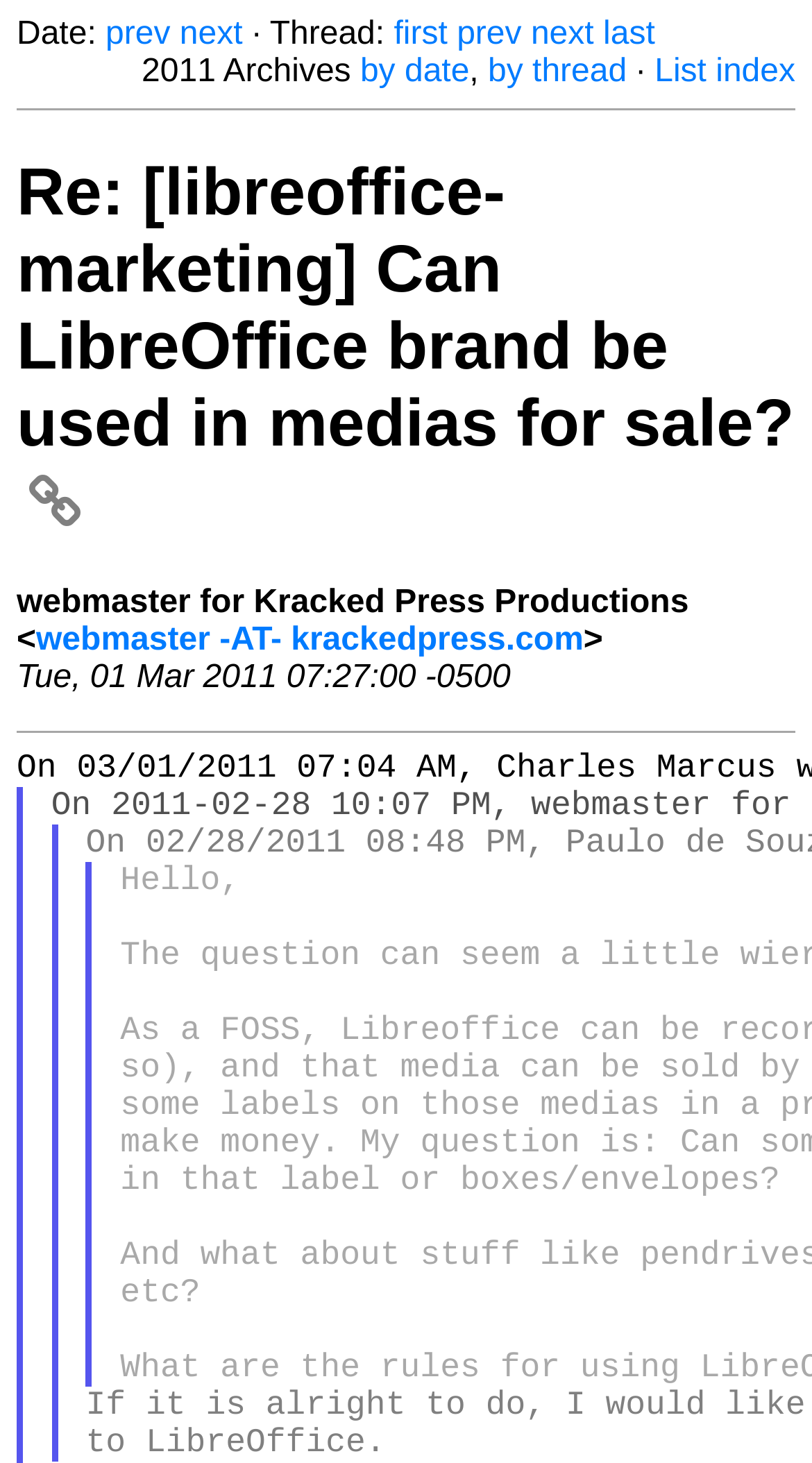Refer to the element description webmaster -AT- krackedpress.com and identify the corresponding bounding box in the screenshot. Format the coordinates as (top-left x, top-left y, bottom-right x, bottom-right y) with values in the range of 0 to 1.

[0.044, 0.425, 0.719, 0.45]